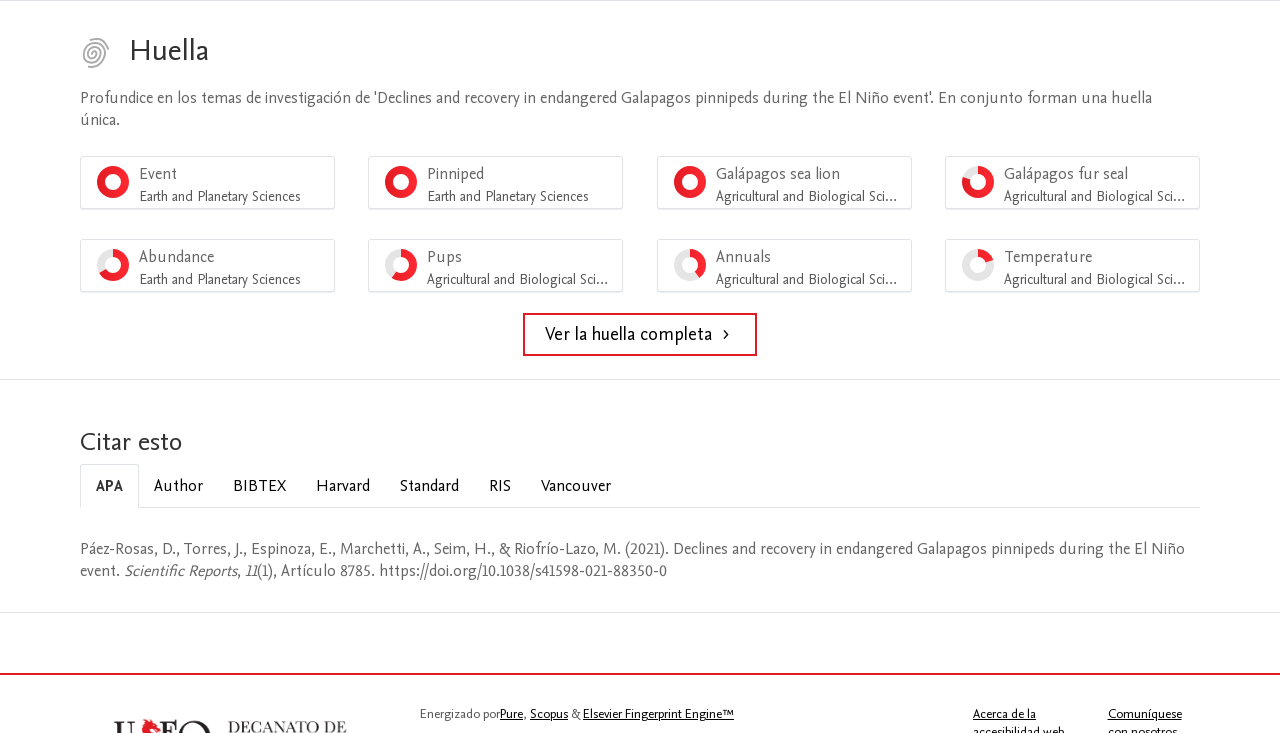What is the name of the first menu item?
Using the image as a reference, answer the question with a short word or phrase.

Event Earth and Planetary Sciences